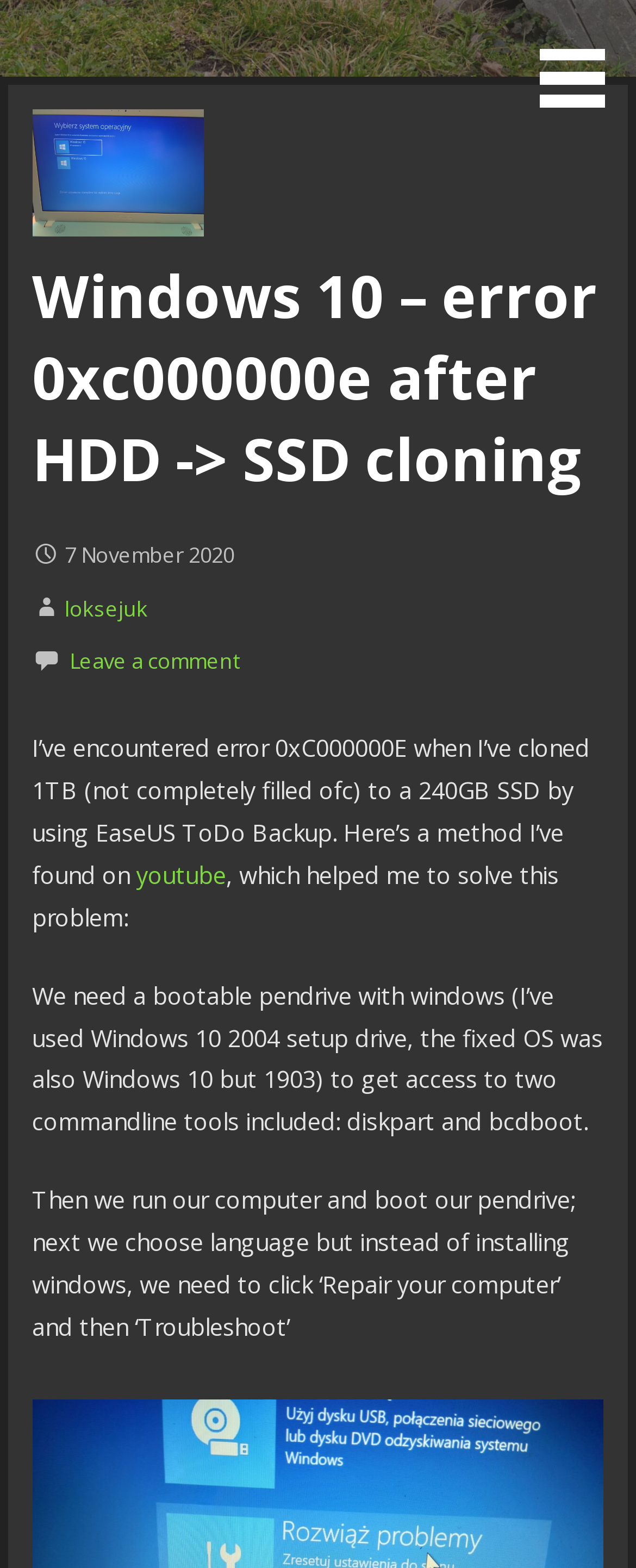Give a detailed overview of the webpage's appearance and contents.

The webpage is a blog post about resolving an error 0xc000000e that occurs after cloning a hard drive to a solid-state drive (SSD) on Windows 10. At the top, there is a link to the blog's homepage, situated on the left side of the page. 

Below the blog's link, there is a button on the right side of the page, which is likely a navigation or menu button. 

The main content of the blog post is divided into sections. The title of the post, "Windows 10 – error 0xc000000e after HDD -> SSD cloning", is displayed prominently in the middle of the page. 

Underneath the title, there is a section with the date "7 November 2020" and the author's name, "loksejuk", both positioned on the left side of the page. 

A link to leave a comment is situated below the author's name. 

The main text of the blog post starts below the comment link, describing the error and the method the author used to resolve it. The text is divided into paragraphs, with a link to a YouTube video in the middle of the text. 

The text explains that the author used a bootable pendrive with Windows to access two command-line tools, diskpart and bcdboot, to solve the problem. The instructions are detailed, guiding the reader through the process of booting the pendrive, selecting the language, and clicking "Repair your computer" and then "Troubleshoot".